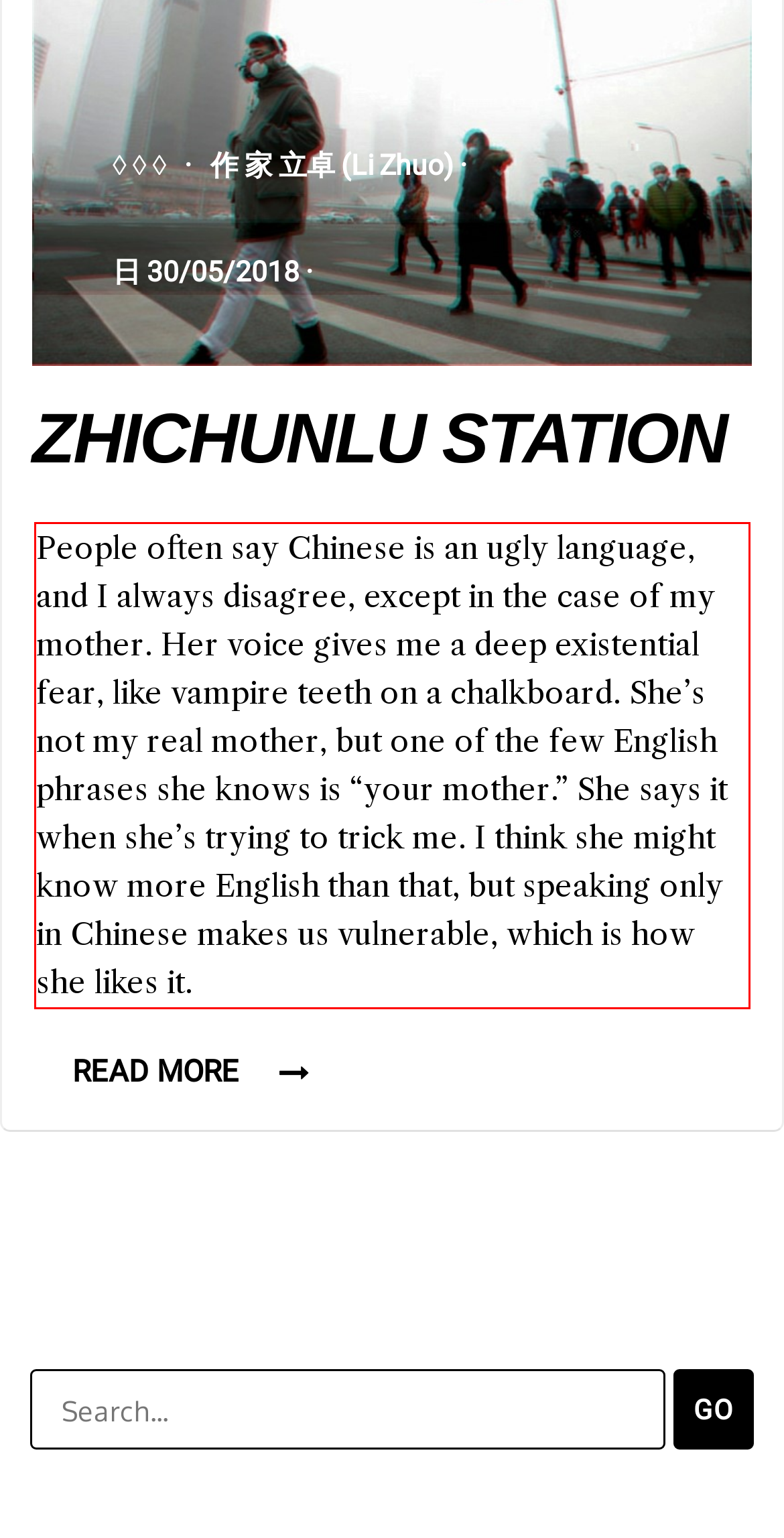There is a screenshot of a webpage with a red bounding box around a UI element. Please use OCR to extract the text within the red bounding box.

People often say Chinese is an ugly language, and I always disagree, except in the case of my mother. Her voice gives me a deep existential fear, like vampire teeth on a chalkboard. She’s not my real mother, but one of the few English phrases she knows is “your mother.” She says it when she’s trying to trick me. I think she might know more English than that, but speaking only in Chinese makes us vulnerable, which is how she likes it.